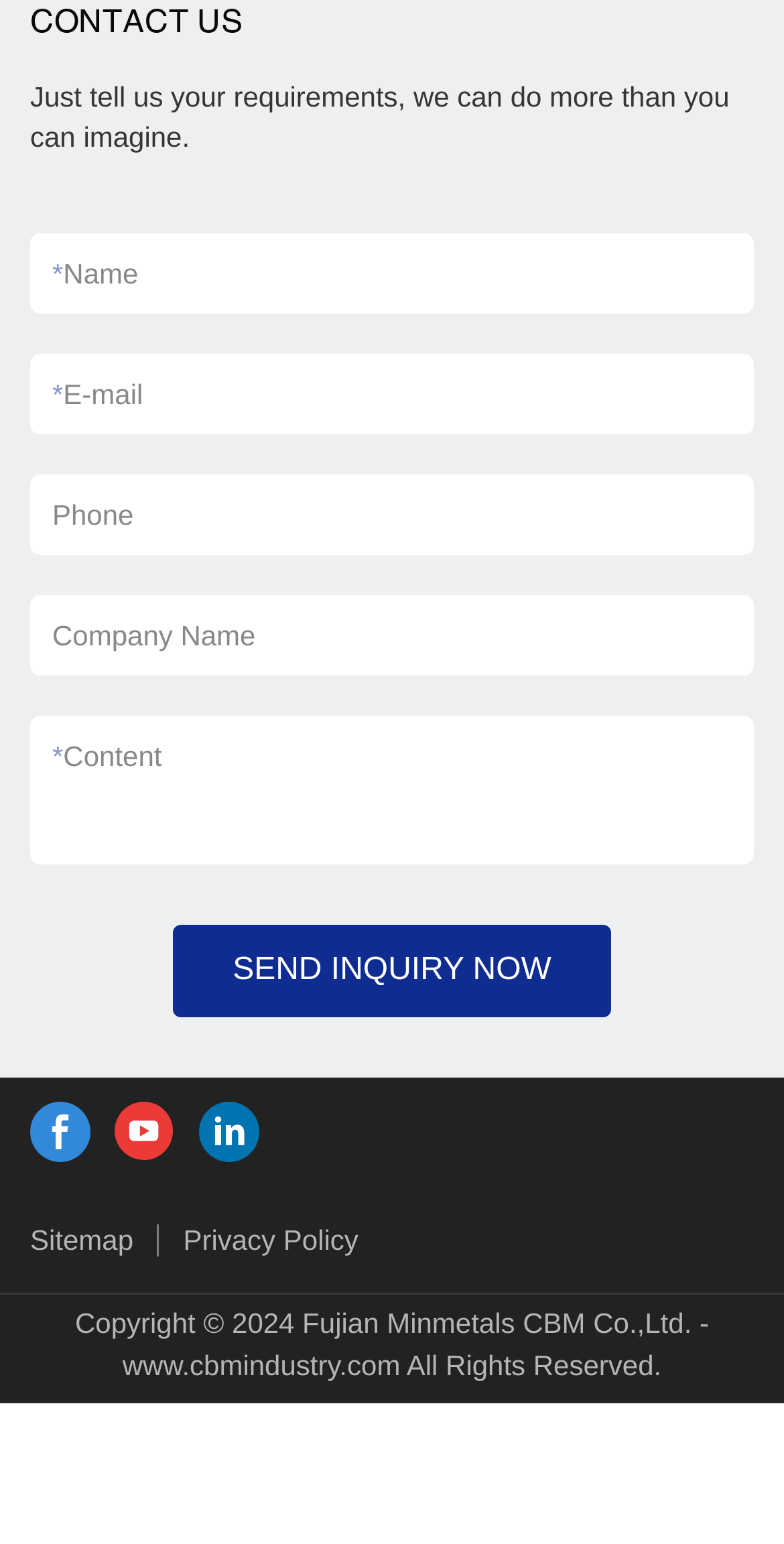Please identify the bounding box coordinates of the element's region that should be clicked to execute the following instruction: "Visit the facebook page". The bounding box coordinates must be four float numbers between 0 and 1, i.e., [left, top, right, bottom].

[0.038, 0.713, 0.115, 0.752]